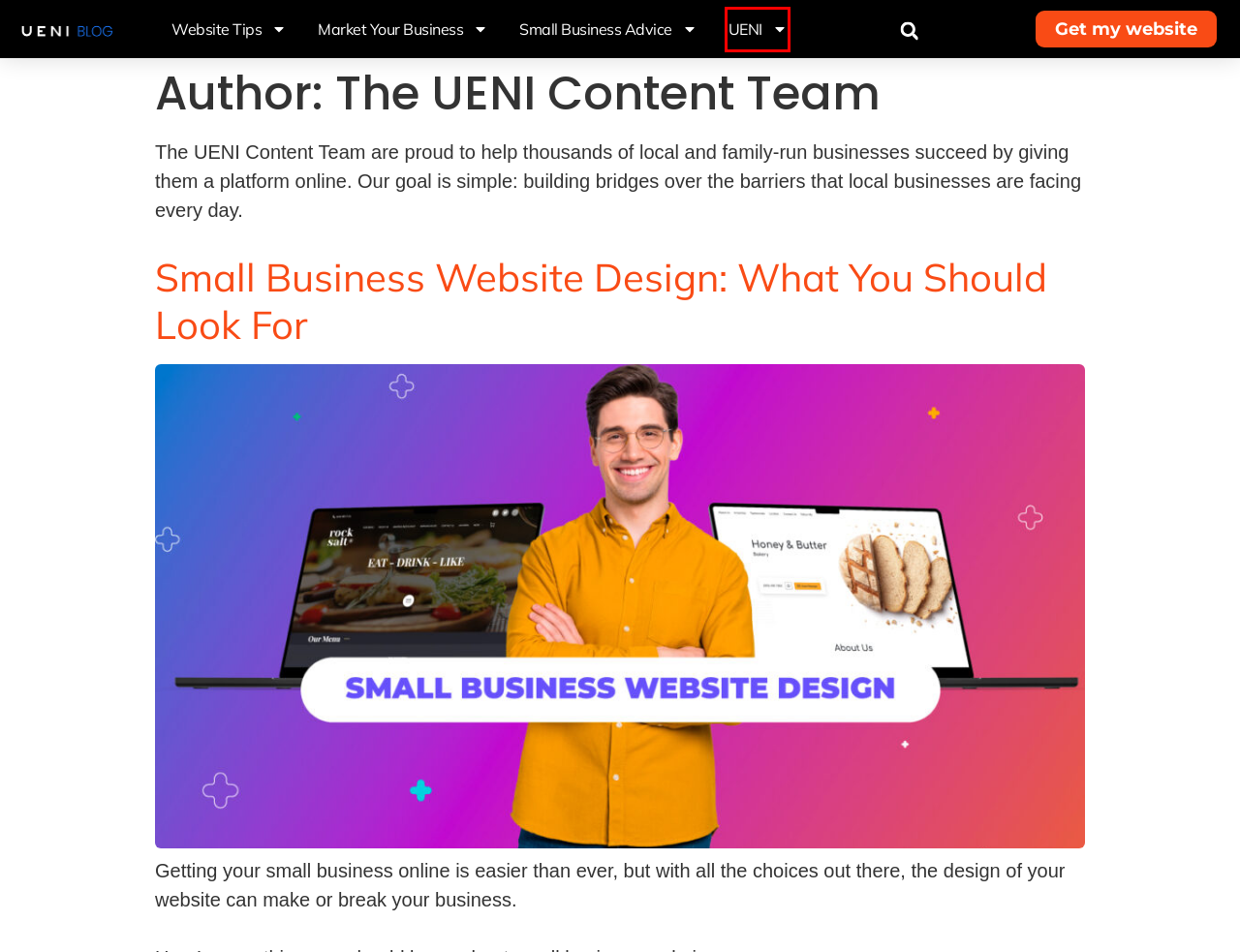Analyze the screenshot of a webpage with a red bounding box and select the webpage description that most accurately describes the new page resulting from clicking the element inside the red box. Here are the candidates:
A. UENI.com: We Build Your Business Website | Easy Small Business Websites
B. Website Tips Archives - UENI Blog
C. UENI - UENI Blog
D. Market Your Business Archives - UENI Blog
E. Small Business Advice Archives - UENI Blog
F. Website SEO & Traffic Archives - UENI Blog
G. UENI Blog - Helping Small Businesses Grow Online Since 2014
H. Small Business Website Design: What You Should Look For - UENI Blog

C